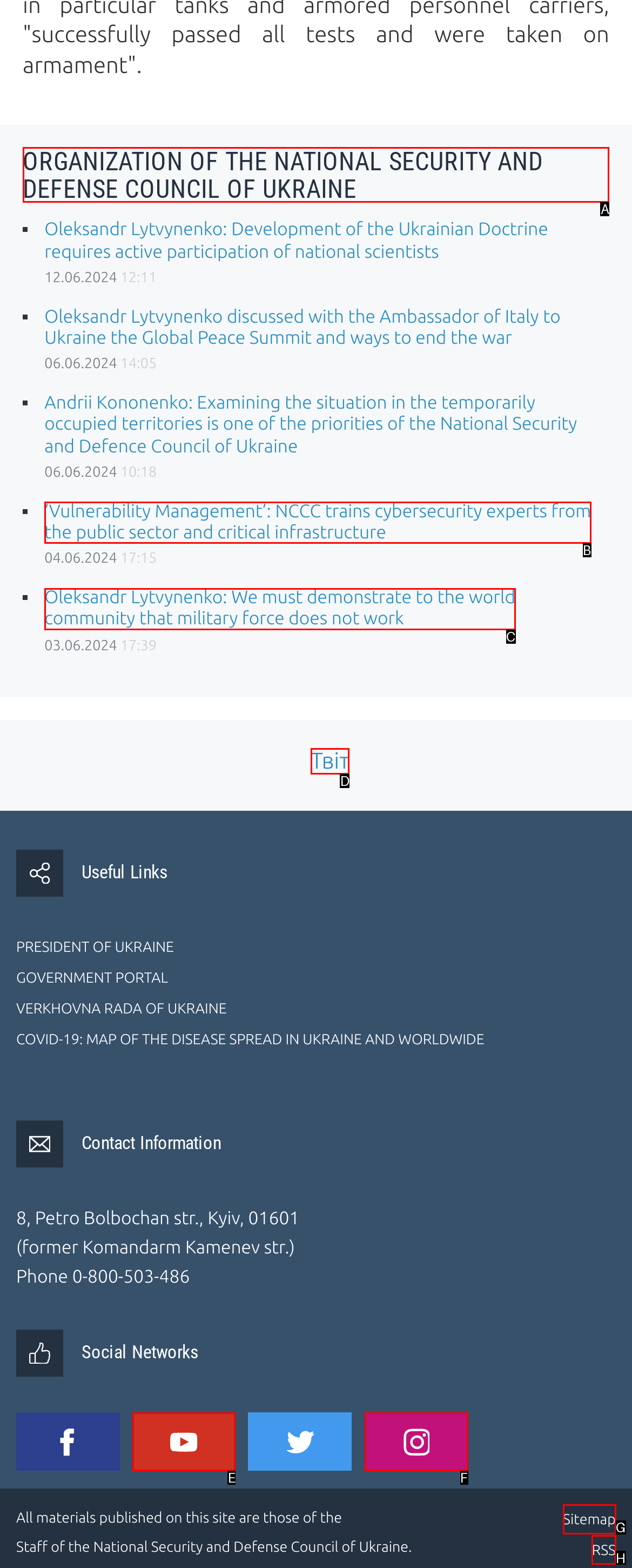Identify the correct option to click in order to complete this task: Click on the link 'ORGANIZATION OF THE NATIONAL SECURITY AND DEFENSE COUNCIL OF UKRAINE'
Answer with the letter of the chosen option directly.

A